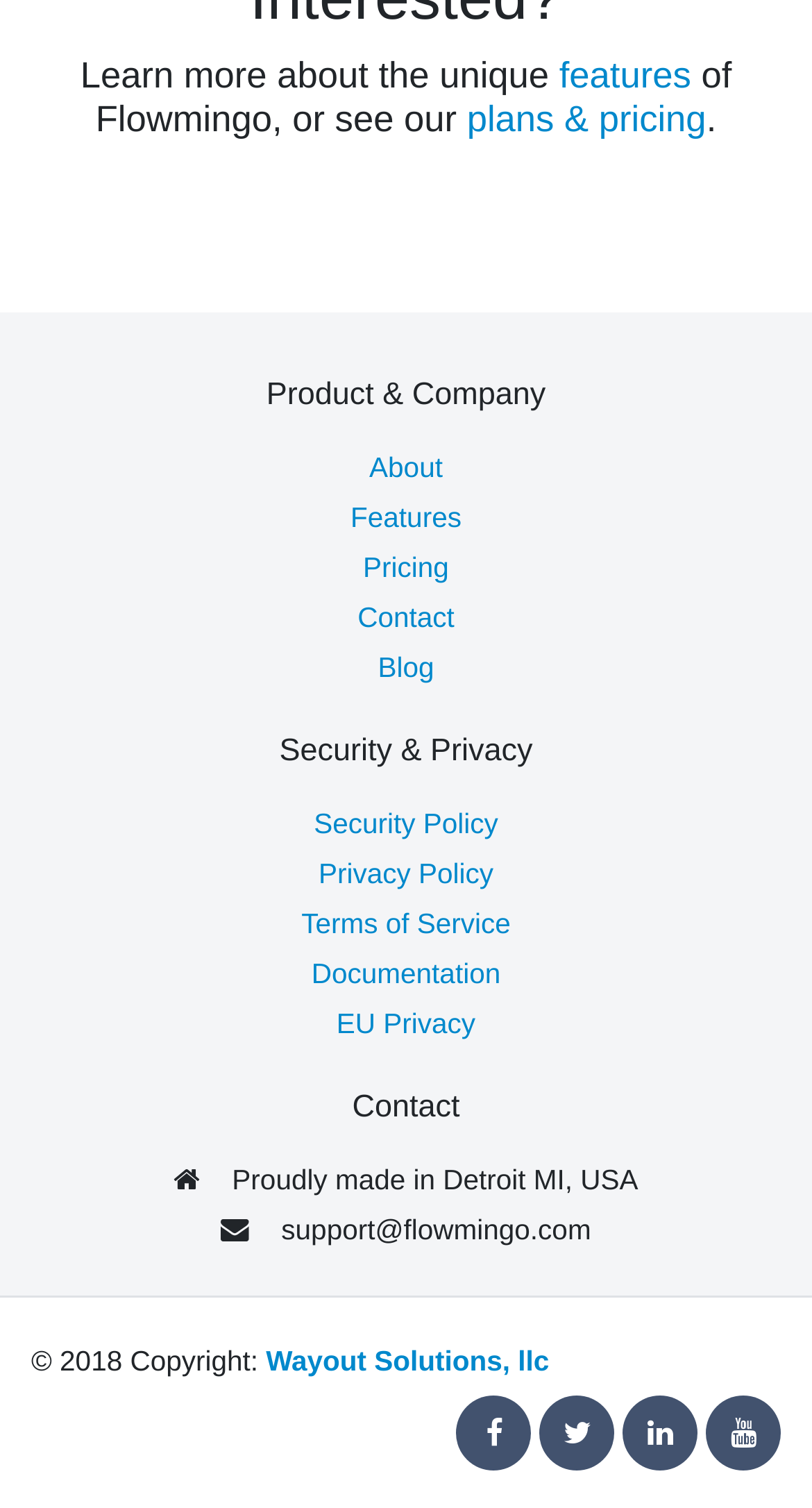Provide a short, one-word or phrase answer to the question below:
How many main categories are listed in the top section?

2